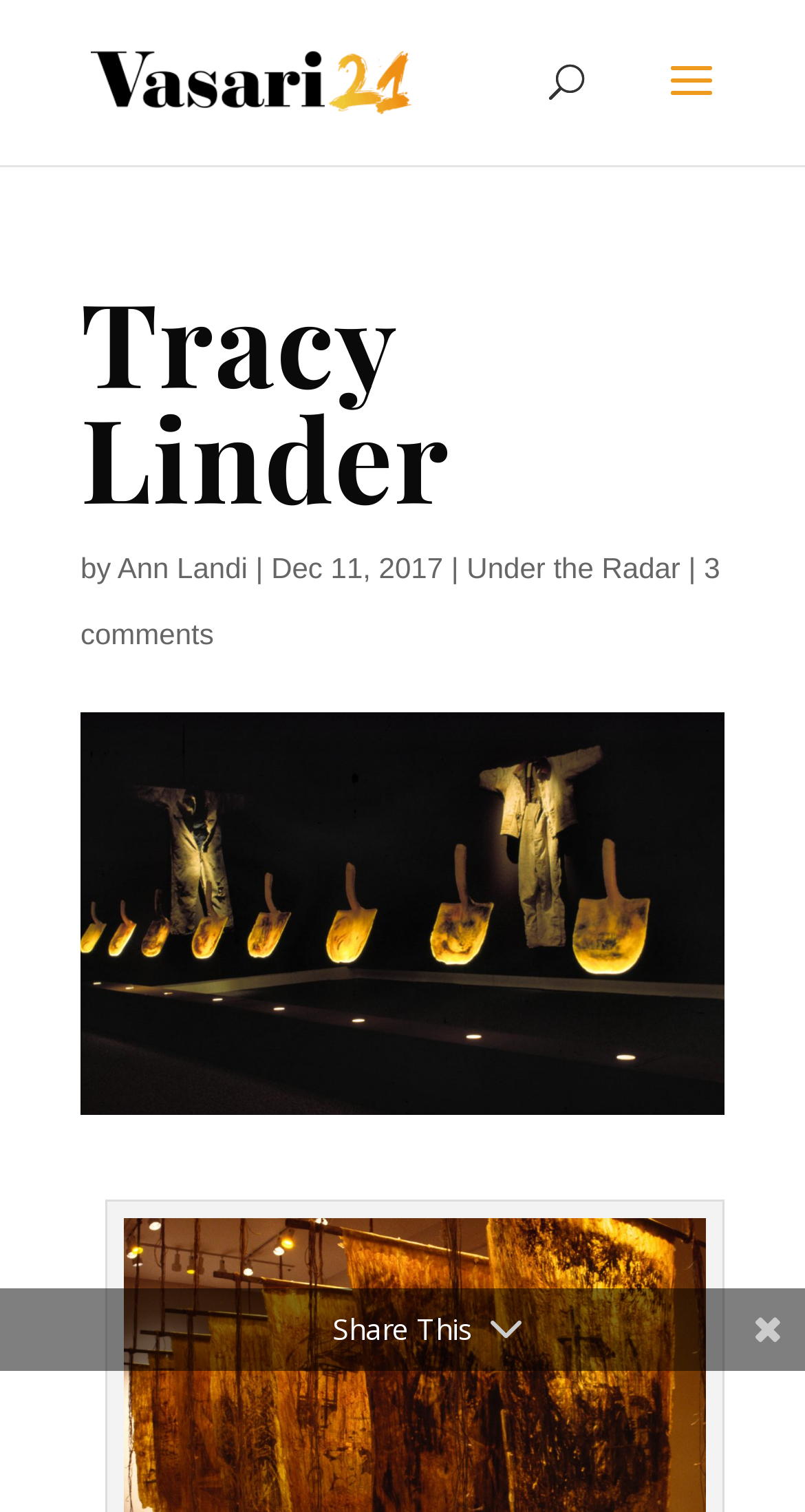Generate a thorough explanation of the webpage's elements.

The webpage is about Tracy Linder, with a prominent heading displaying her name at the top center of the page. Below her name, there is a line of text that reads "by Ann Landi | Dec 11, 2017", indicating the author and publication date of the content. 

To the top left of the page, there is a link to "Vasari21" accompanied by an image with the same name. A search bar is located at the top right corner of the page. 

Further down, there is a link to "Under the Radar" and another link to "3 comments", suggesting that the page may contain an article or blog post with comments. 

At the bottom center of the page, there is a text "Share This".